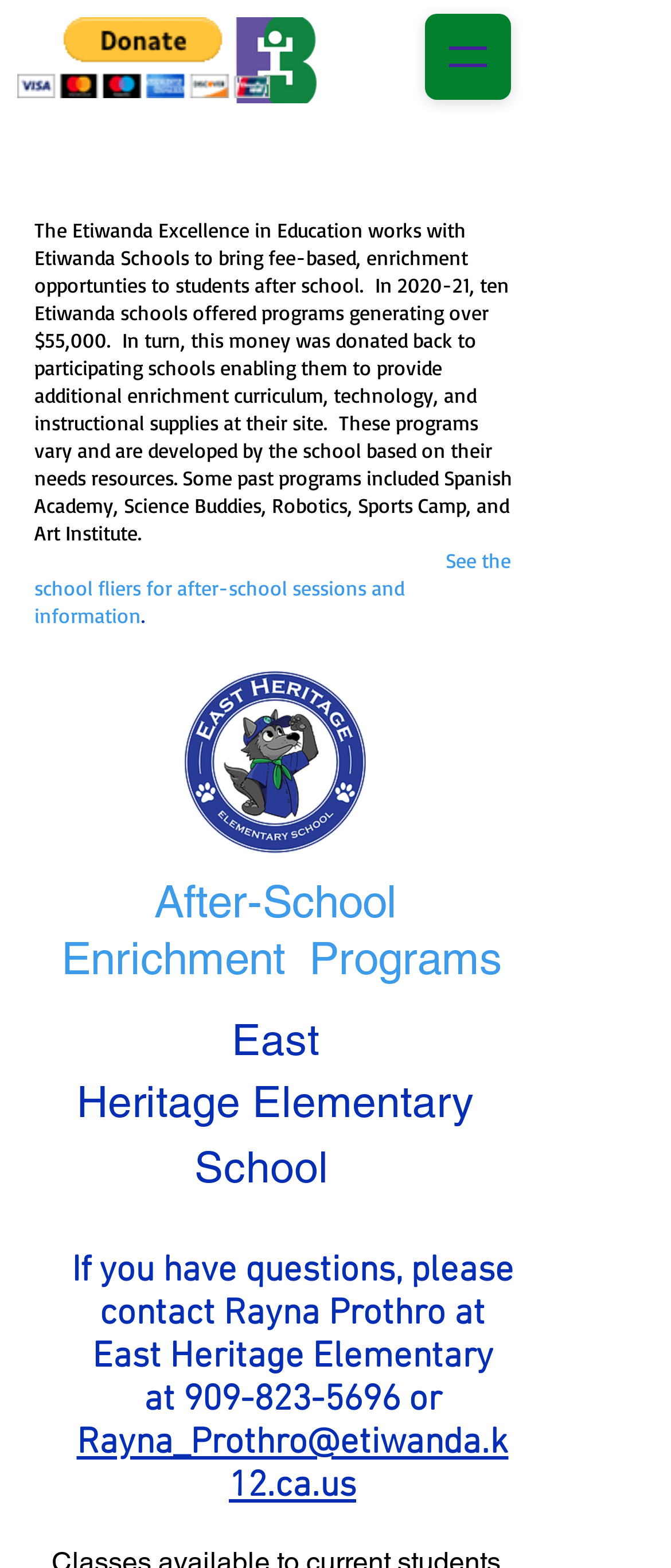Please answer the following question as detailed as possible based on the image: 
What is the name of the logo image at the top of the page?

I found the answer by looking at the image element that says 'E3 Only Logo.png' which is located at the top of the page.